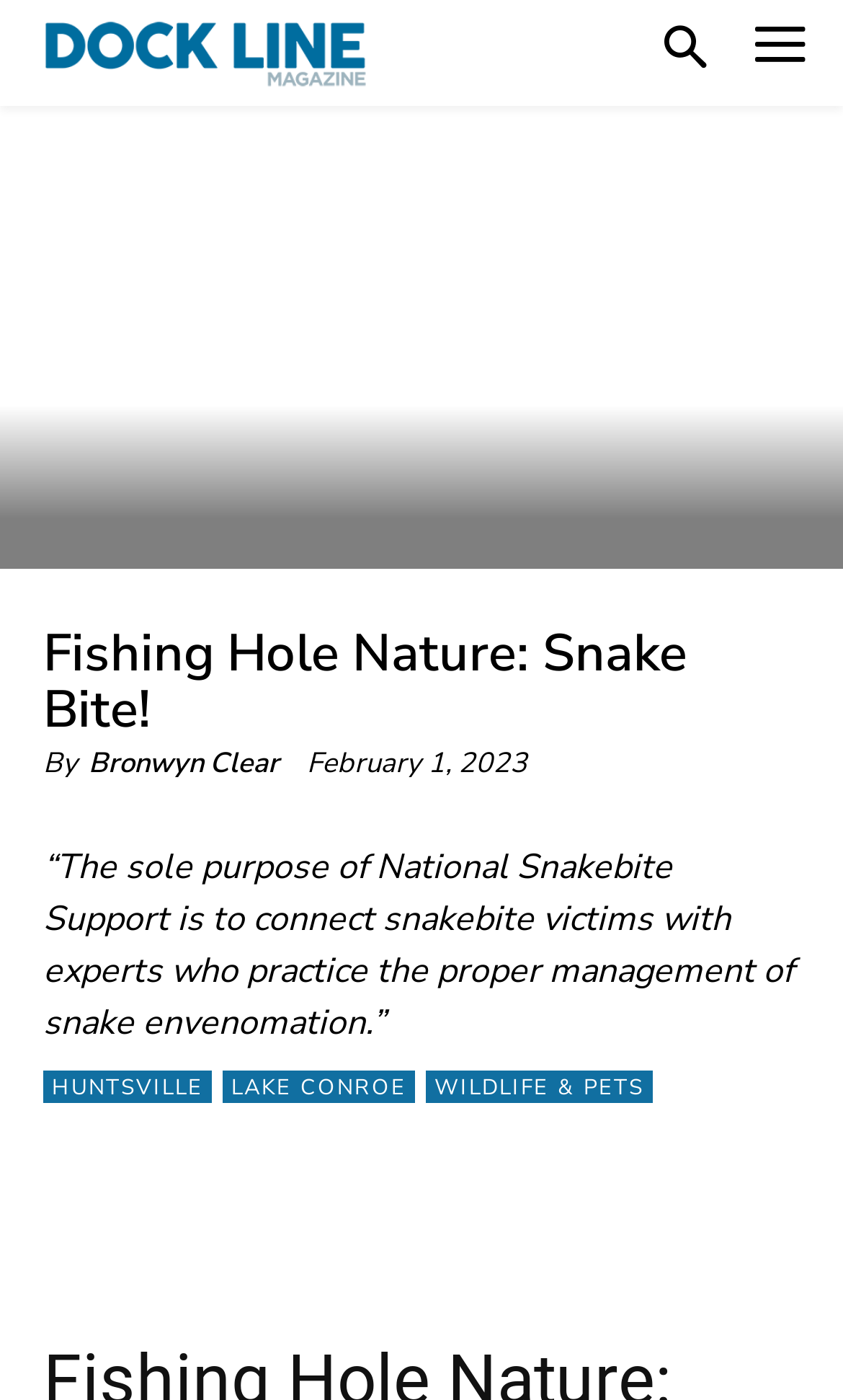Please find the bounding box coordinates of the element that needs to be clicked to perform the following instruction: "go to HUNTSVILLE". The bounding box coordinates should be four float numbers between 0 and 1, represented as [left, top, right, bottom].

[0.051, 0.765, 0.251, 0.788]